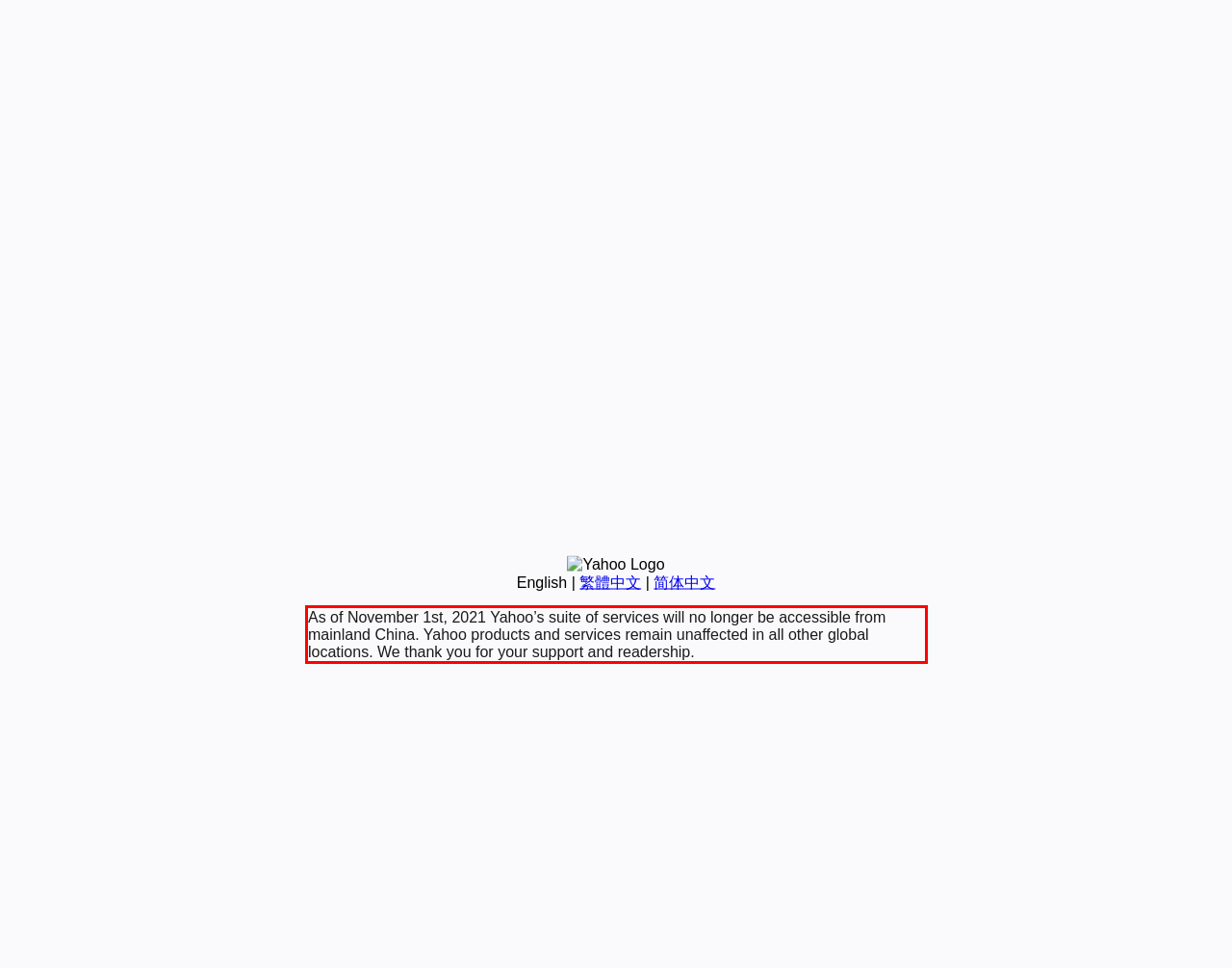You are provided with a screenshot of a webpage that includes a red bounding box. Extract and generate the text content found within the red bounding box.

As of November 1st, 2021 Yahoo’s suite of services will no longer be accessible from mainland China. Yahoo products and services remain unaffected in all other global locations. We thank you for your support and readership.